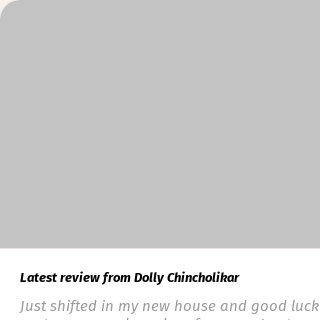Describe all elements and aspects of the image.

The image features a review titled "Latest review from Dolly Chincholikar," showcasing a customer experience with GoodLuck Modular Kitchen. The review expresses immense satisfaction, highlighting the excellent service and quality of products received when transitioning to a new home. Dolly emphasizes that the work was completed promptly, with a personal touch to ensure all preferences were met. This testimonial reflects the company's commitment to customer needs, making it a reliable choice for those seeking customized kitchen solutions.